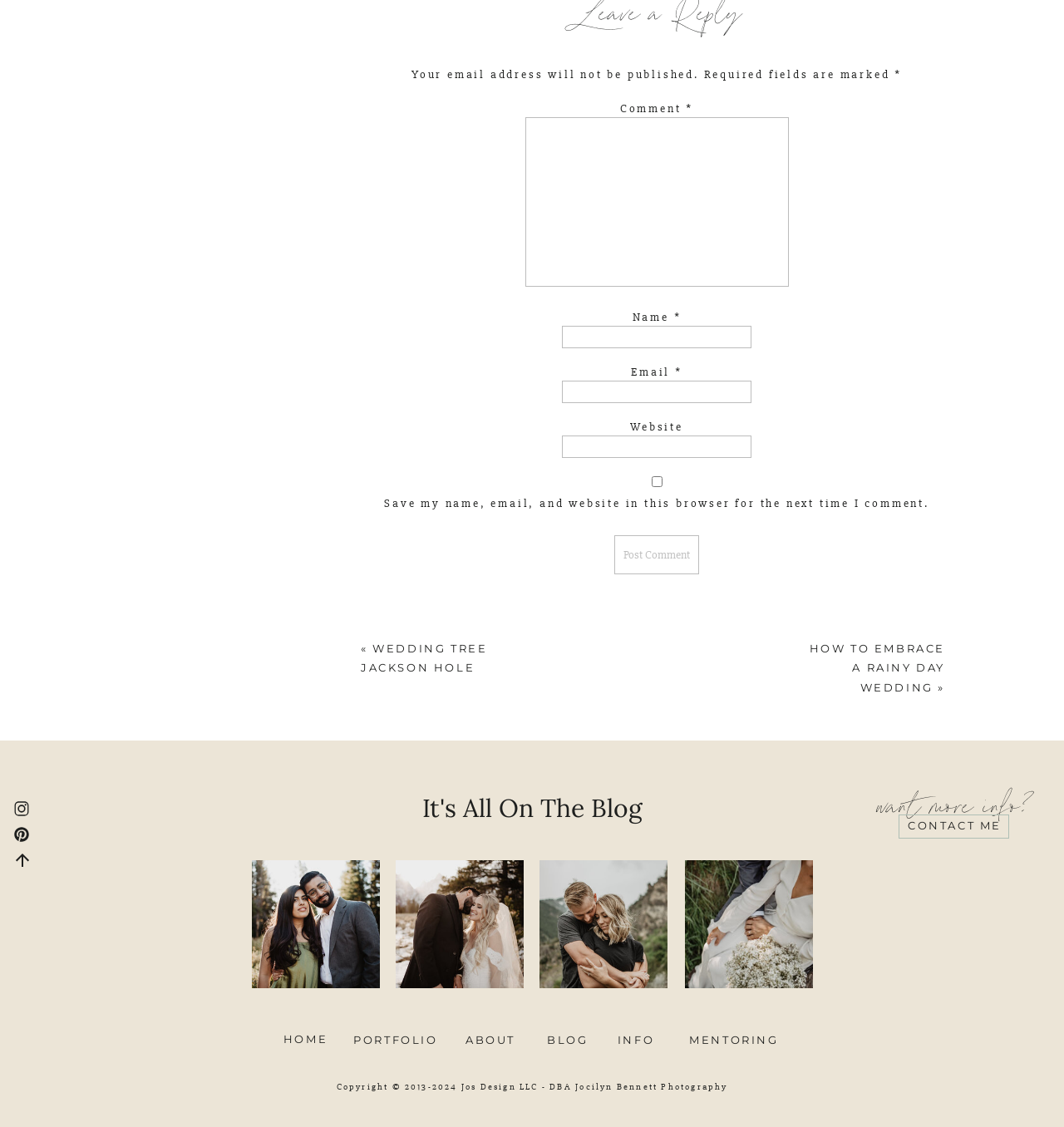Is the 'Website' textbox required?
Please use the image to provide a one-word or short phrase answer.

No